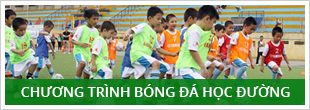Please answer the following question using a single word or phrase: 
What type of environment is depicted in the image?

Sports environment